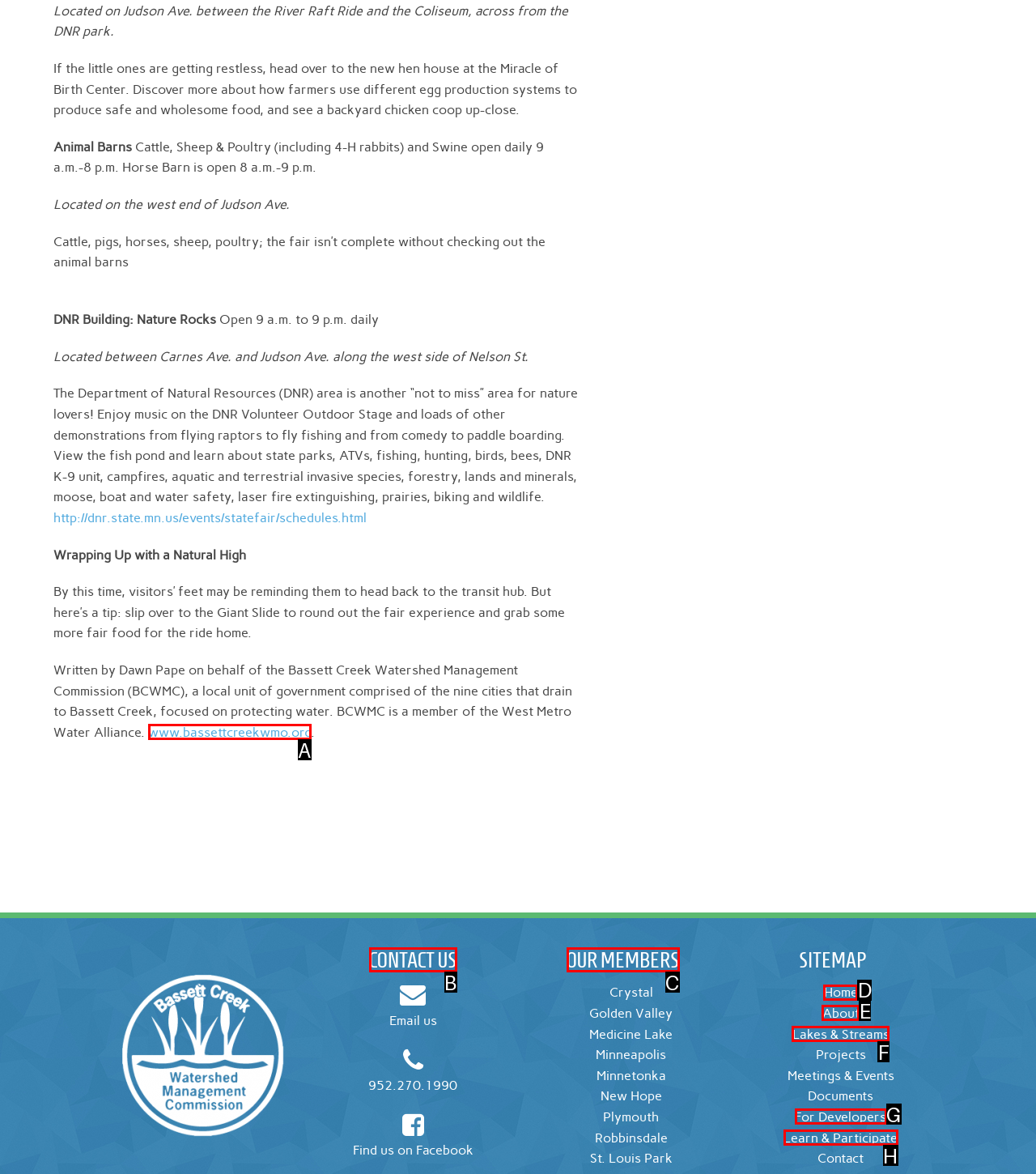Specify which HTML element I should click to complete this instruction: Contact the Bassett Creek Watershed Management Commission Answer with the letter of the relevant option.

B